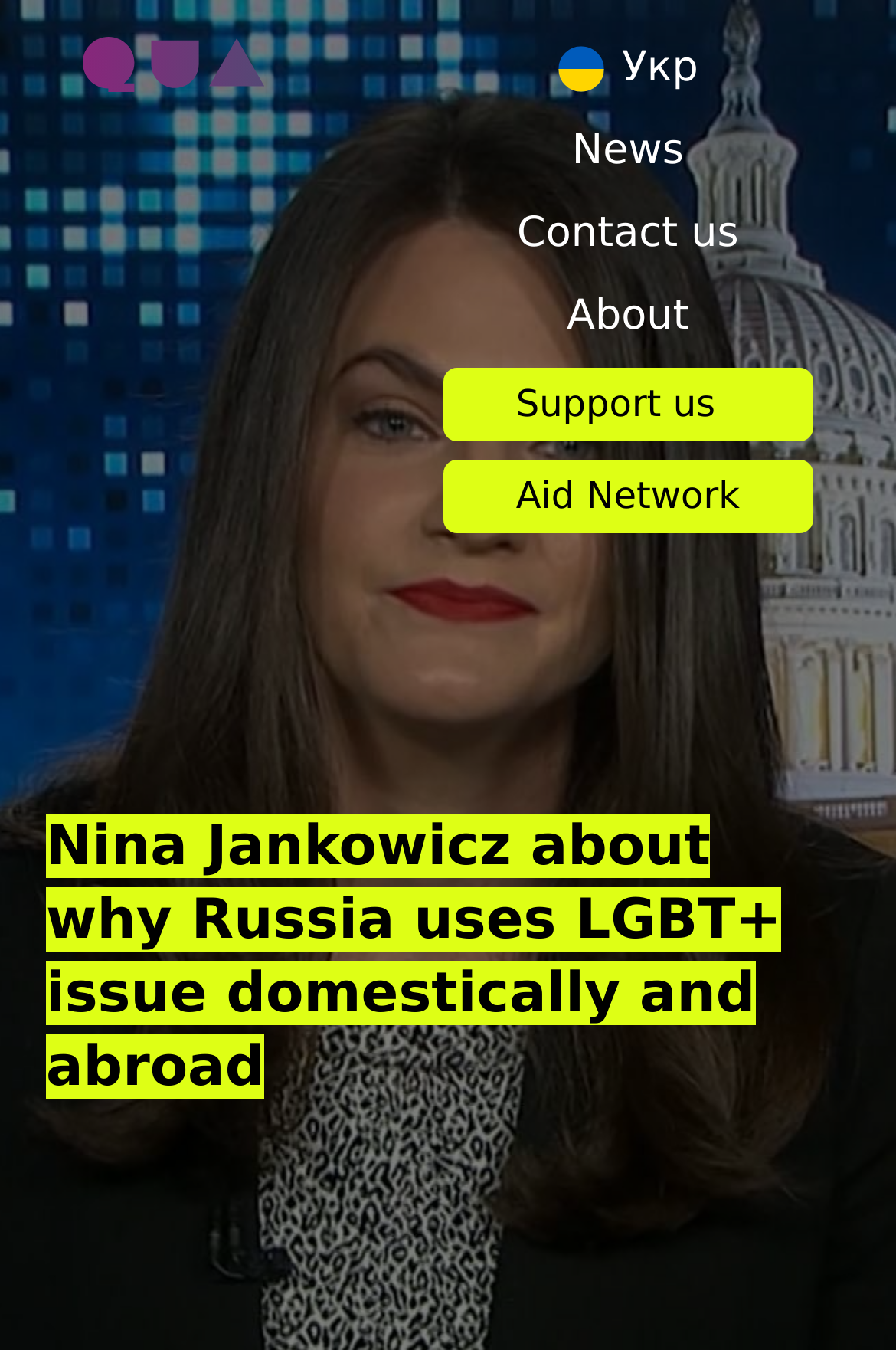Locate the bounding box coordinates of the segment that needs to be clicked to meet this instruction: "Read the article about Nina Jankowicz".

[0.051, 0.599, 0.874, 0.817]